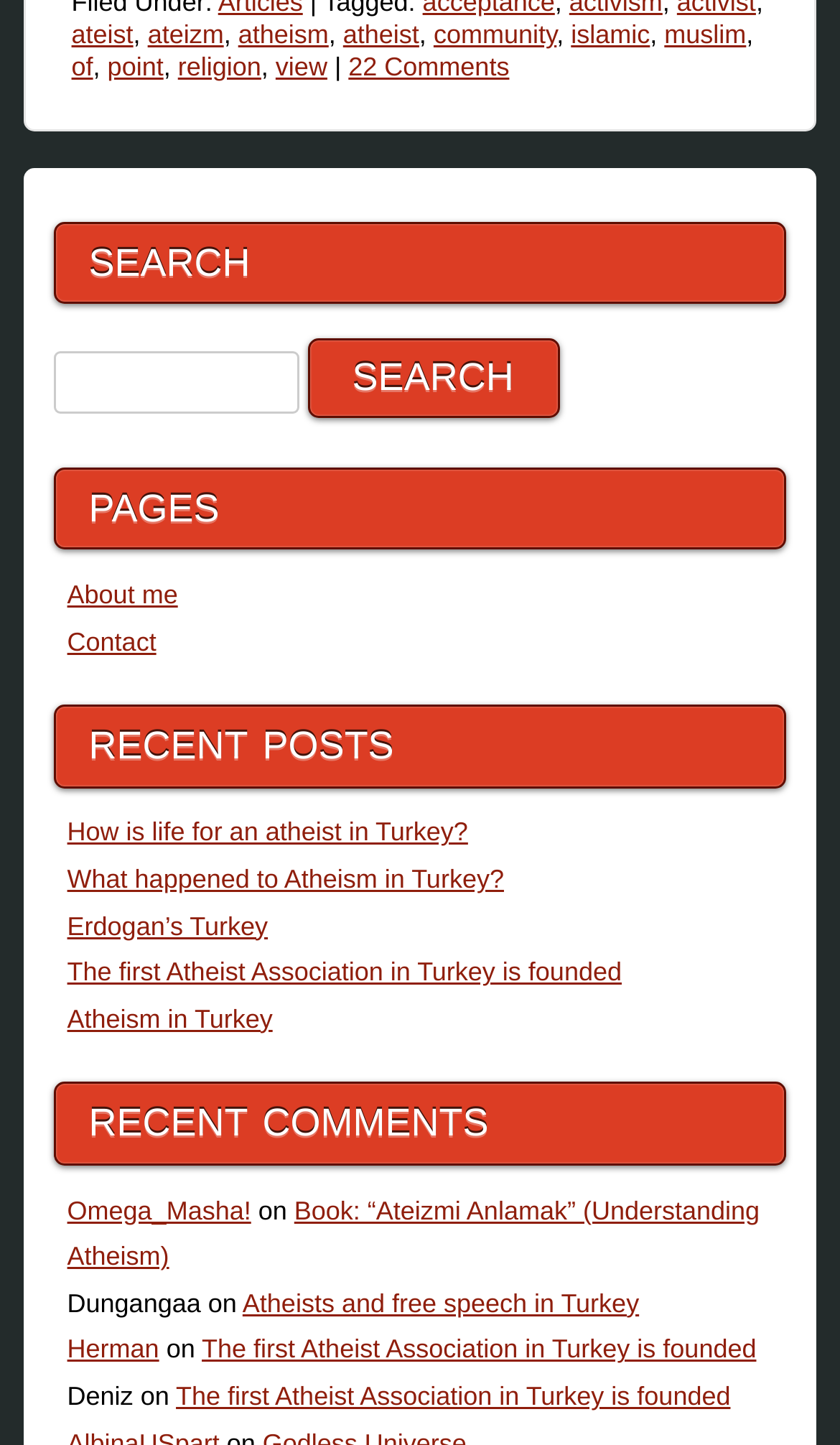Please determine the bounding box coordinates of the clickable area required to carry out the following instruction: "read recent post about Erdogan’s Turkey". The coordinates must be four float numbers between 0 and 1, represented as [left, top, right, bottom].

[0.08, 0.63, 0.319, 0.651]